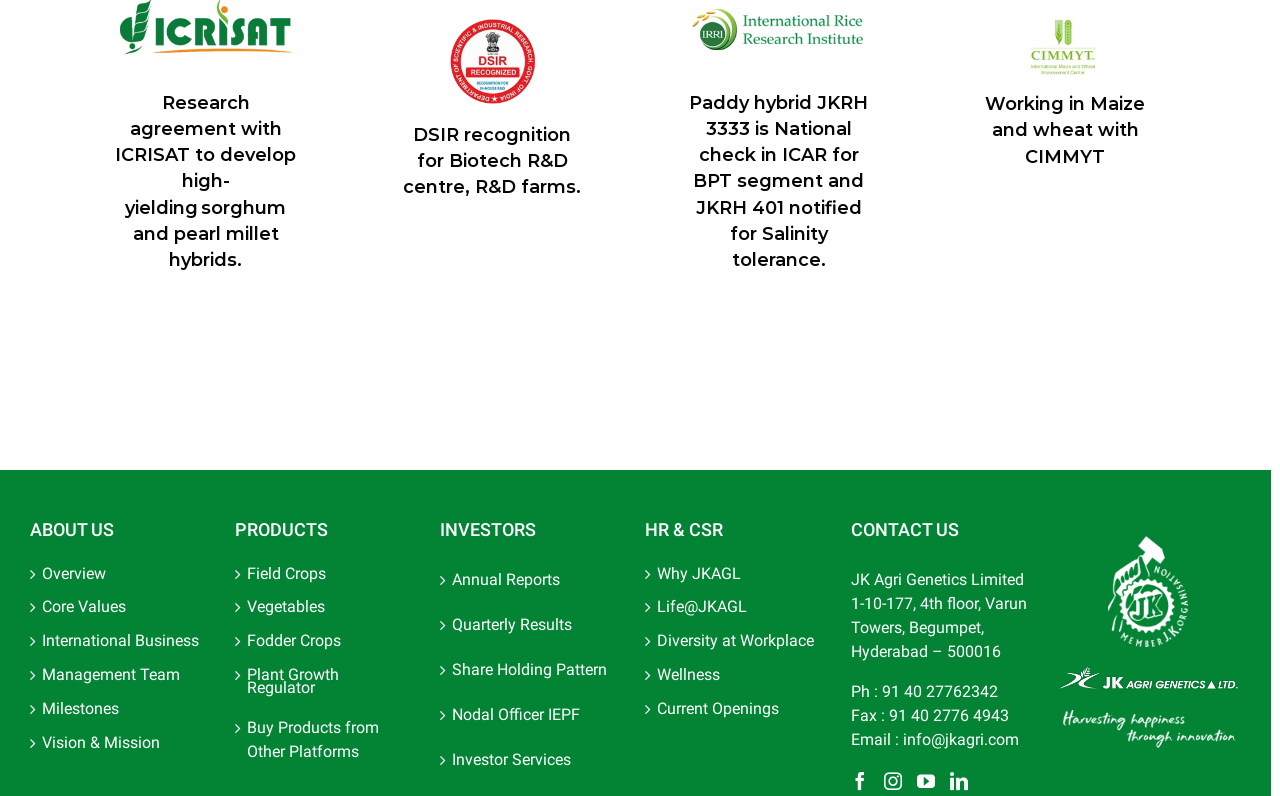Find the bounding box coordinates of the clickable area that will achieve the following instruction: "Visit Facebook page".

[0.665, 0.969, 0.679, 0.992]